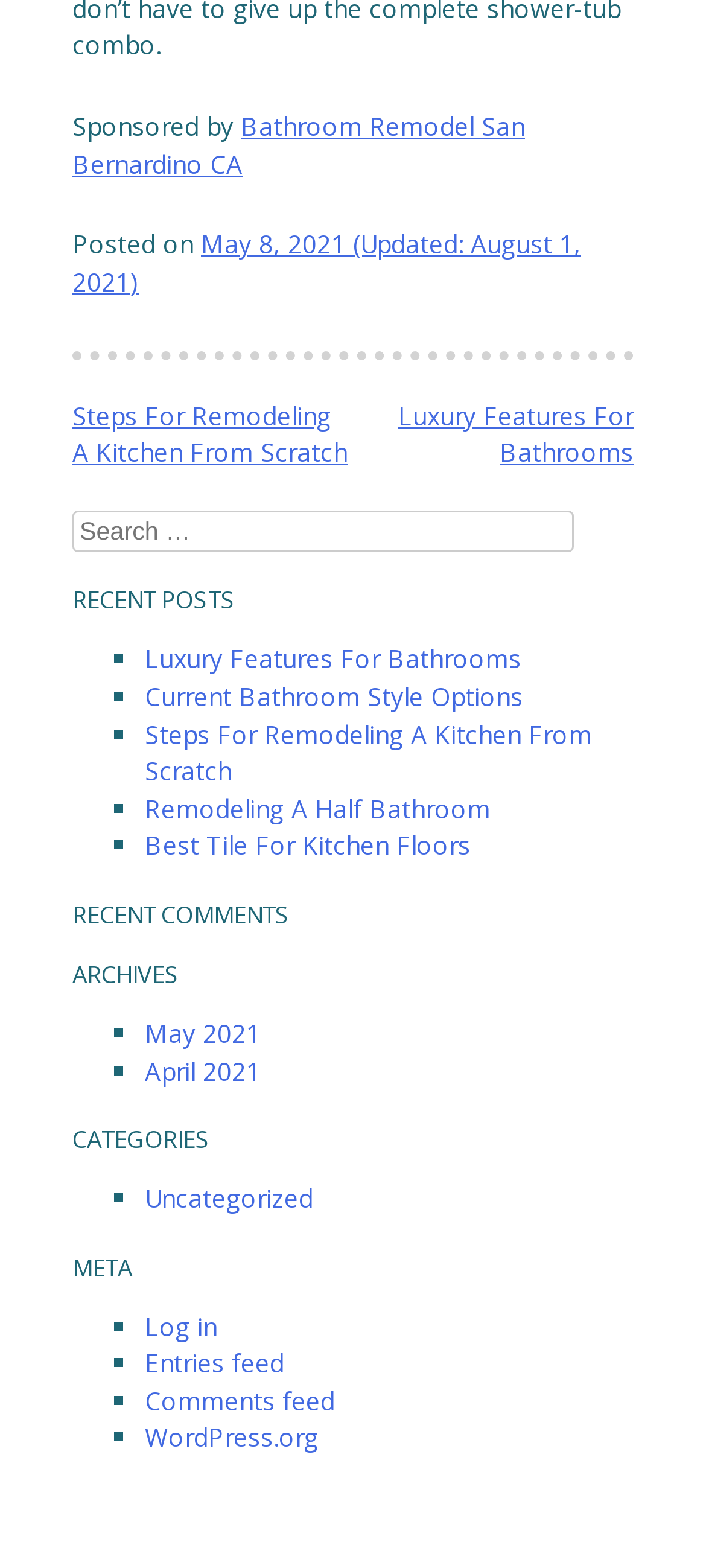Identify the bounding box coordinates of the region that should be clicked to execute the following instruction: "Check the archives for May 2021".

[0.205, 0.648, 0.369, 0.67]